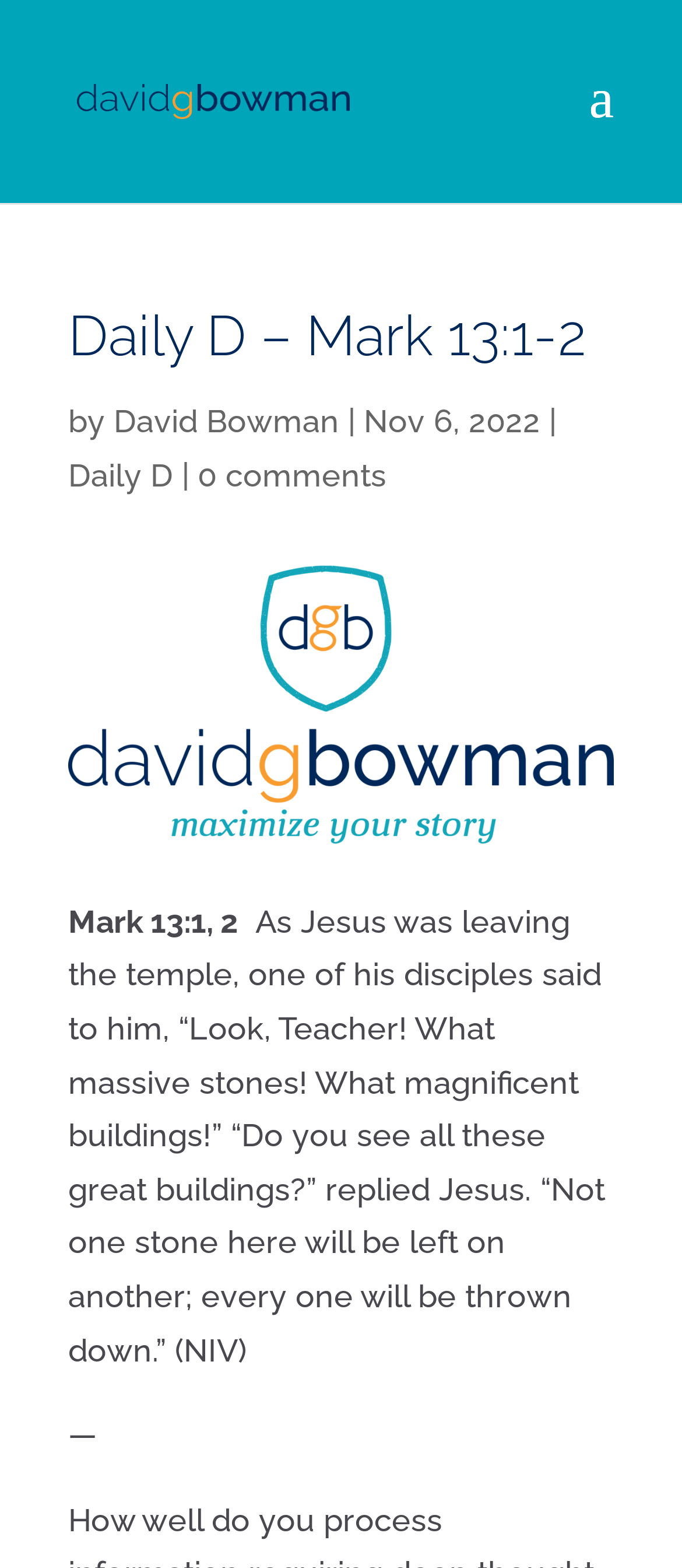Identify and generate the primary title of the webpage.

Daily D – Mark 13:1-2